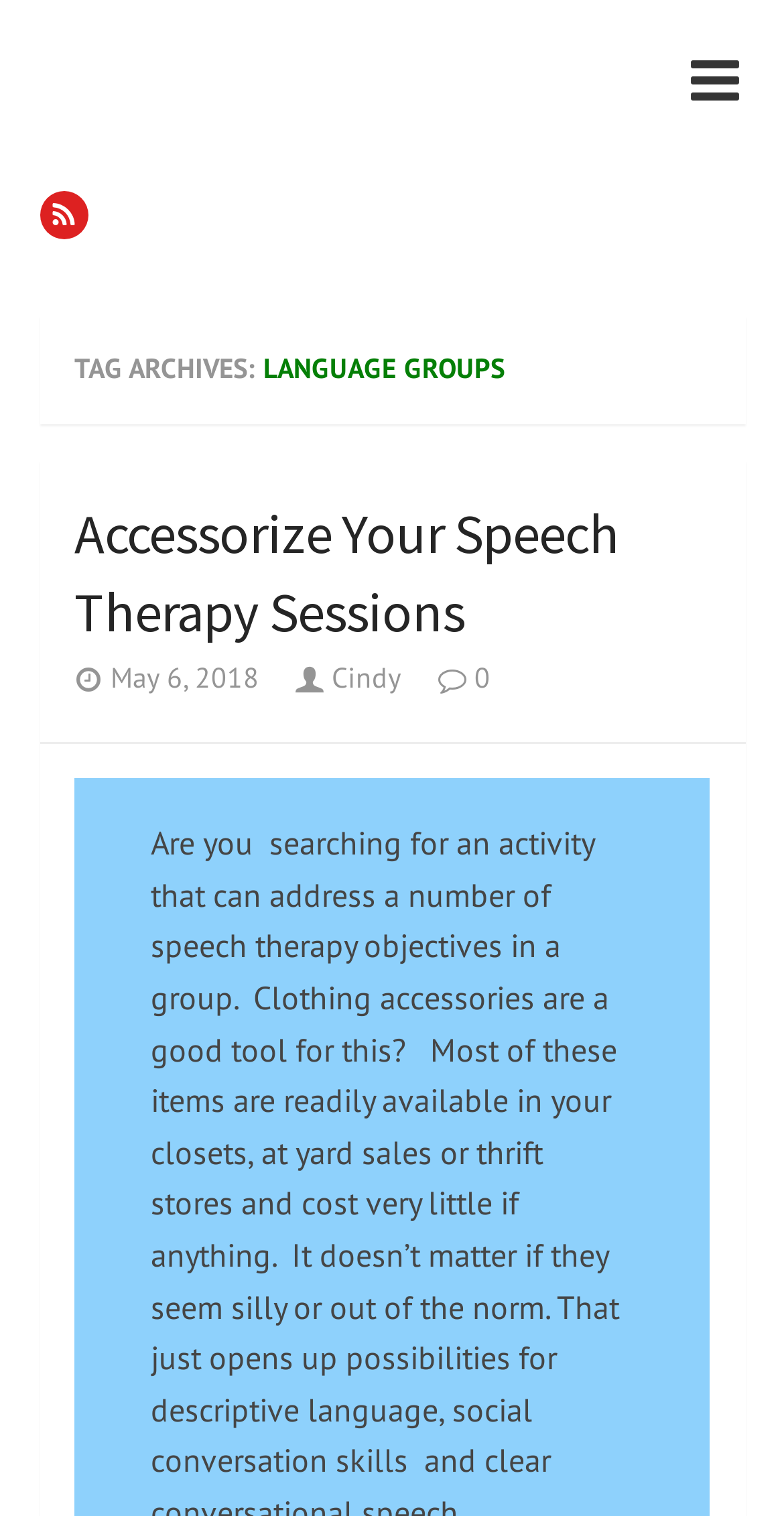What is the date of the latest article?
Please provide a comprehensive answer based on the contents of the image.

The date of the latest article is May 6, 2018, which is mentioned in the StaticText element 'May 6, 2018'.